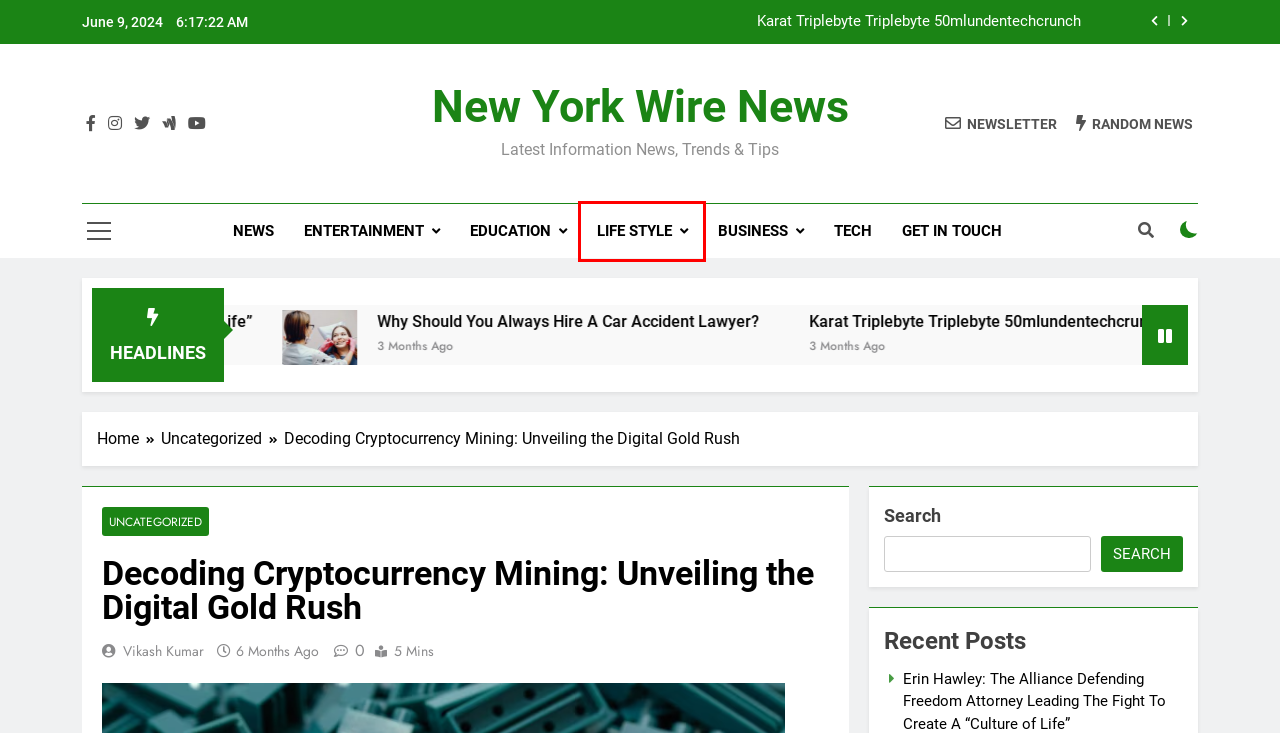You have a screenshot of a webpage with a red rectangle bounding box around a UI element. Choose the best description that matches the new page after clicking the element within the bounding box. The candidate descriptions are:
A. News: Latest News, Photos,Videos & Information | Updated News
B. Best Life-Style: Tips, Trends, Insights on felling & Personal Growth"
C. vikash kumar, Author at New York Wire News
D. Best Education Blogs: Blogs for Education With News and Tips
E. New York Wire News - Latest Information News, Trends & Tips
F. Karat Triplebyte Triplebyte 50mlundentechcrunch
G. Business Blogs: Strategies and Tips for Thriving in Today's Market
H. Ultimate Entertainment Blog Information News, Reviews & More

B